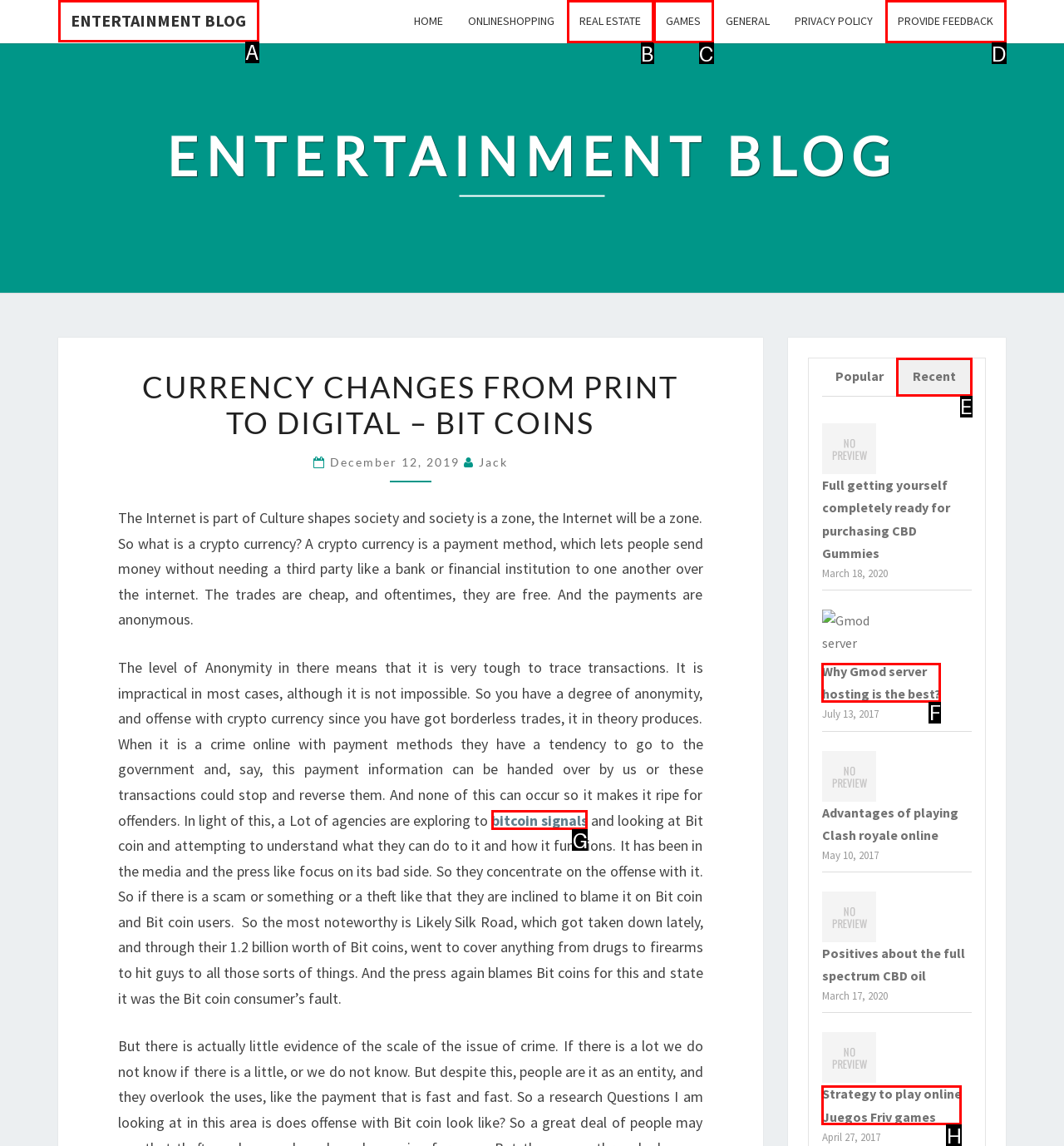Given the task: Learn more about bitcoin signals, indicate which boxed UI element should be clicked. Provide your answer using the letter associated with the correct choice.

G